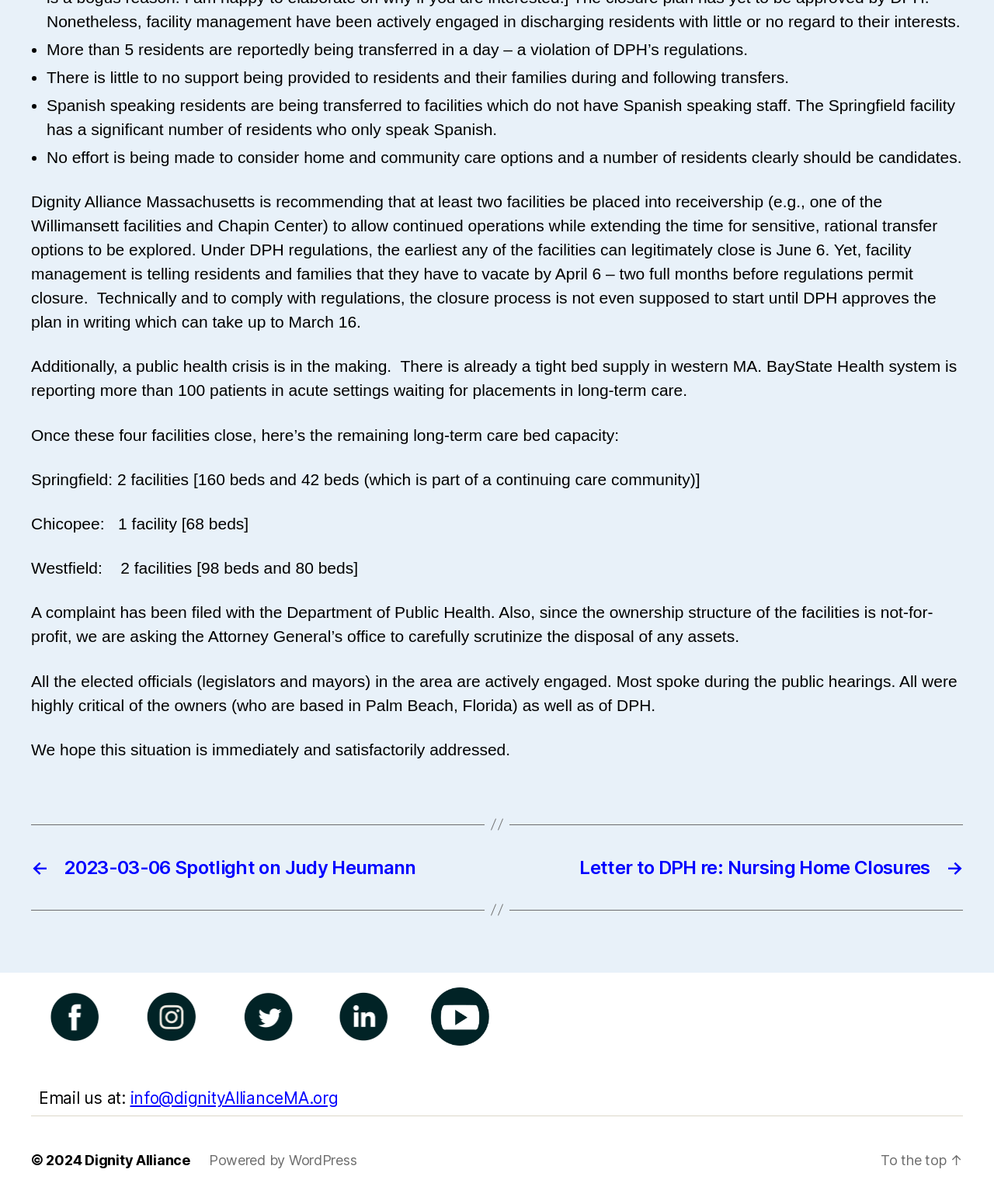What is the name of the organization filing a complaint with the Department of Public Health?
Please ensure your answer is as detailed and informative as possible.

The article states that Dignity Alliance Massachusetts is recommending that at least two facilities be placed into receivership and is also filing a complaint with the Department of Public Health.